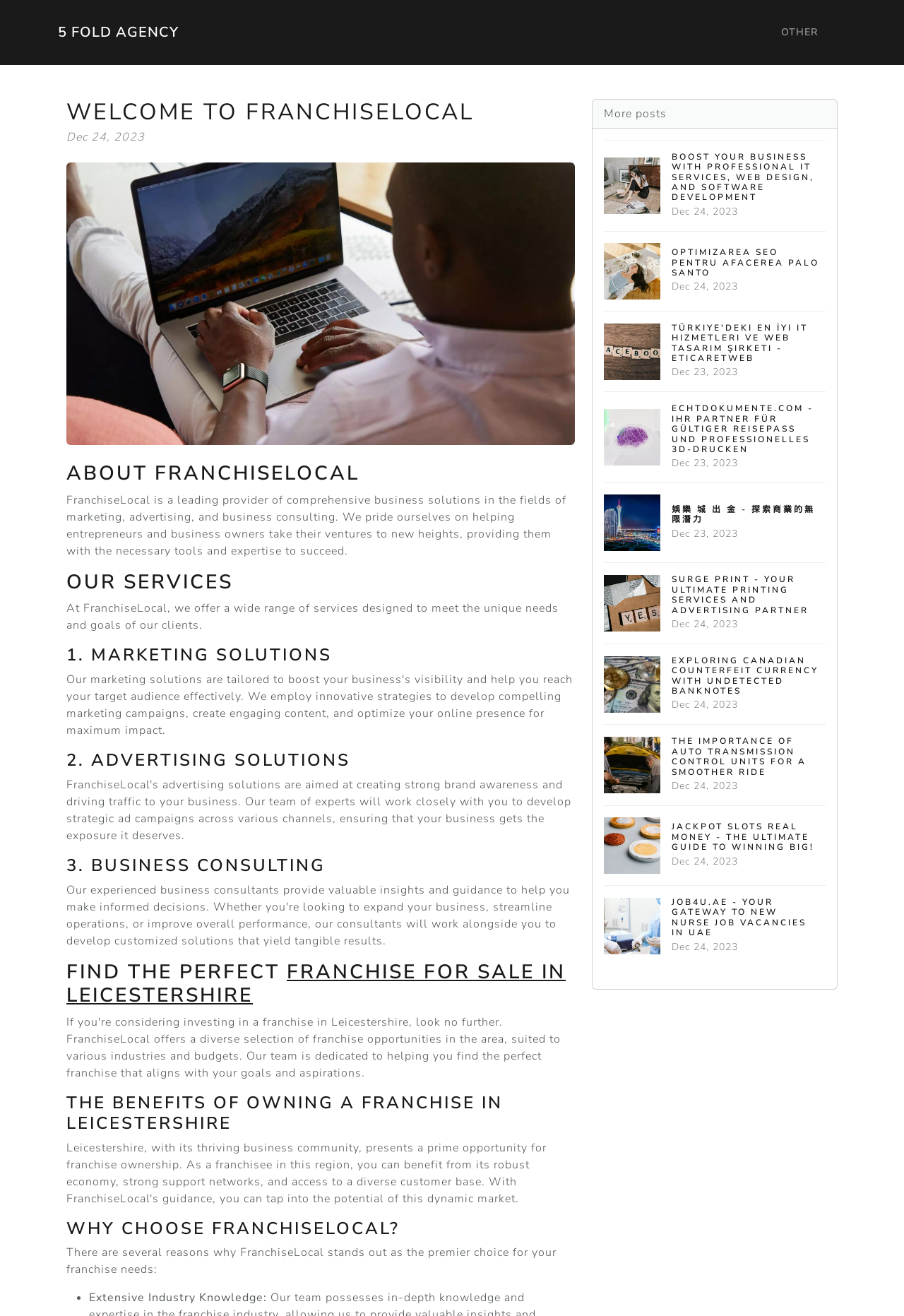Please locate the bounding box coordinates of the element that should be clicked to achieve the given instruction: "Read more about 'FRANCHISE FOR SALE IN LEICESTERSHIRE'".

[0.073, 0.728, 0.626, 0.767]